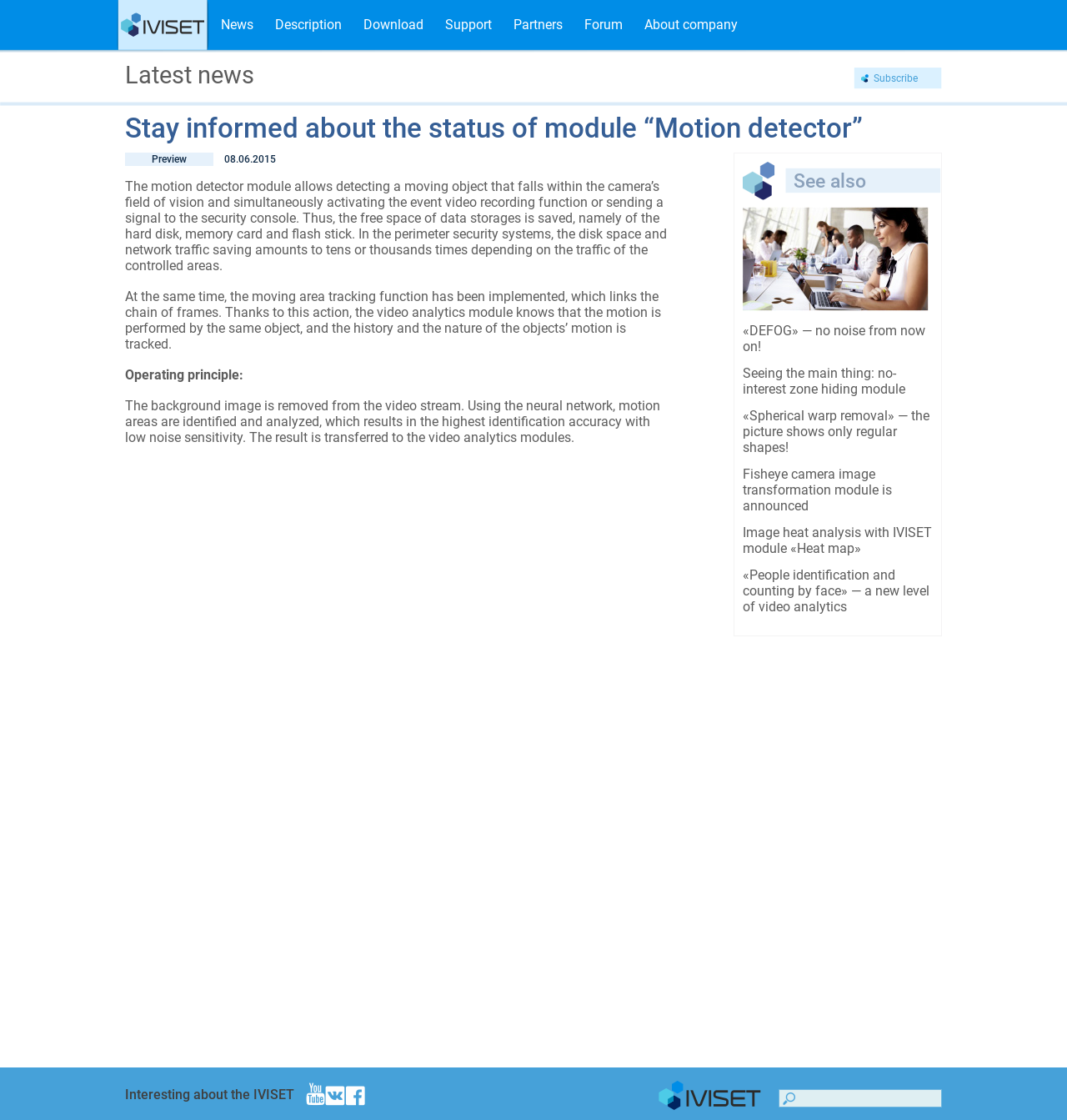Indicate the bounding box coordinates of the element that must be clicked to execute the instruction: "Click on the 'Download' link". The coordinates should be given as four float numbers between 0 and 1, i.e., [left, top, right, bottom].

[0.33, 0.0, 0.407, 0.045]